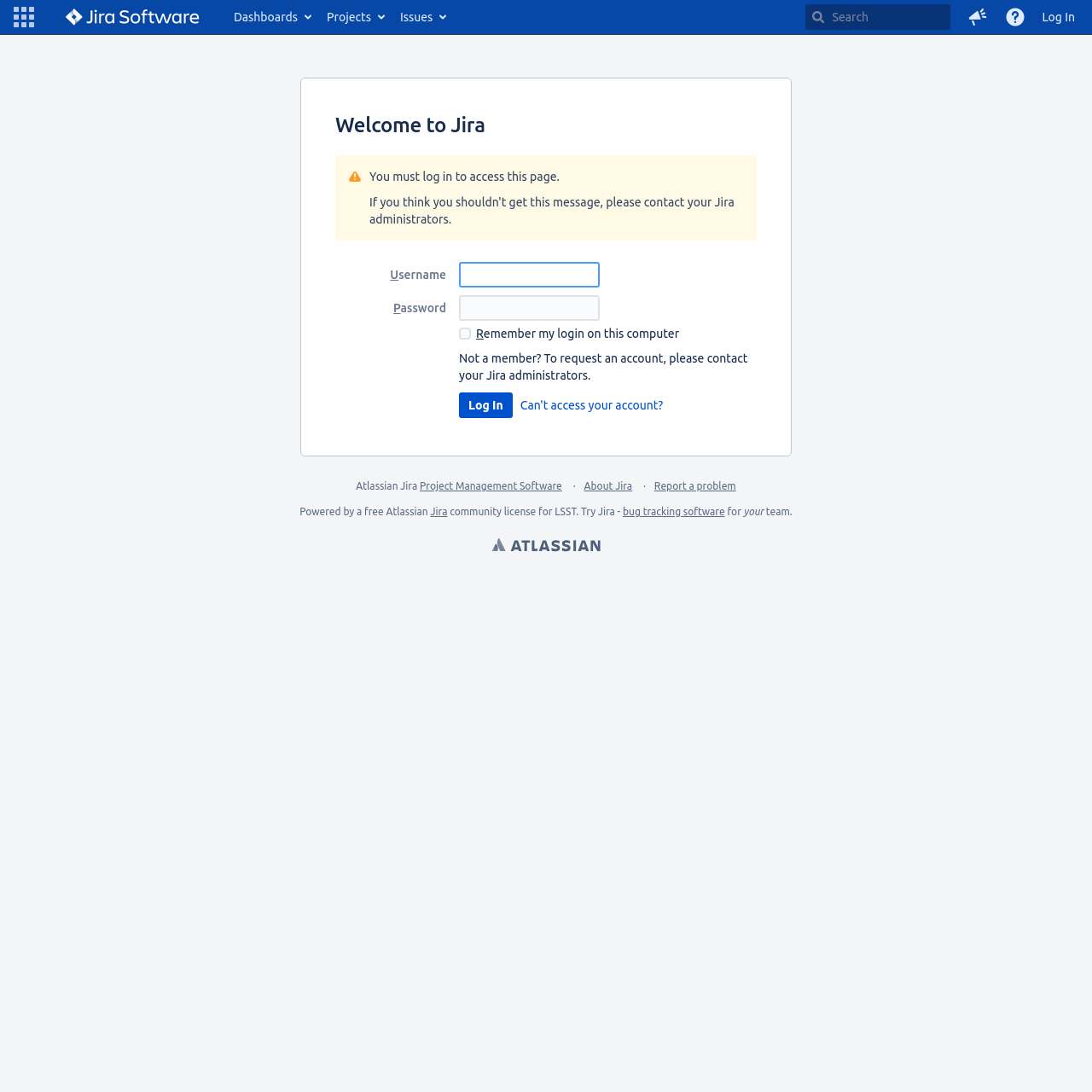What is the relationship between Atlassian and Jira?
Based on the image, answer the question with as much detail as possible.

The webpage's footer section contains a statement 'Powered by a free Atlassian Jira community license', indicating that Atlassian is the owner or provider of the Jira software. This suggests a close relationship between the two entities, with Atlassian being the parent company or organization that develops and maintains Jira.